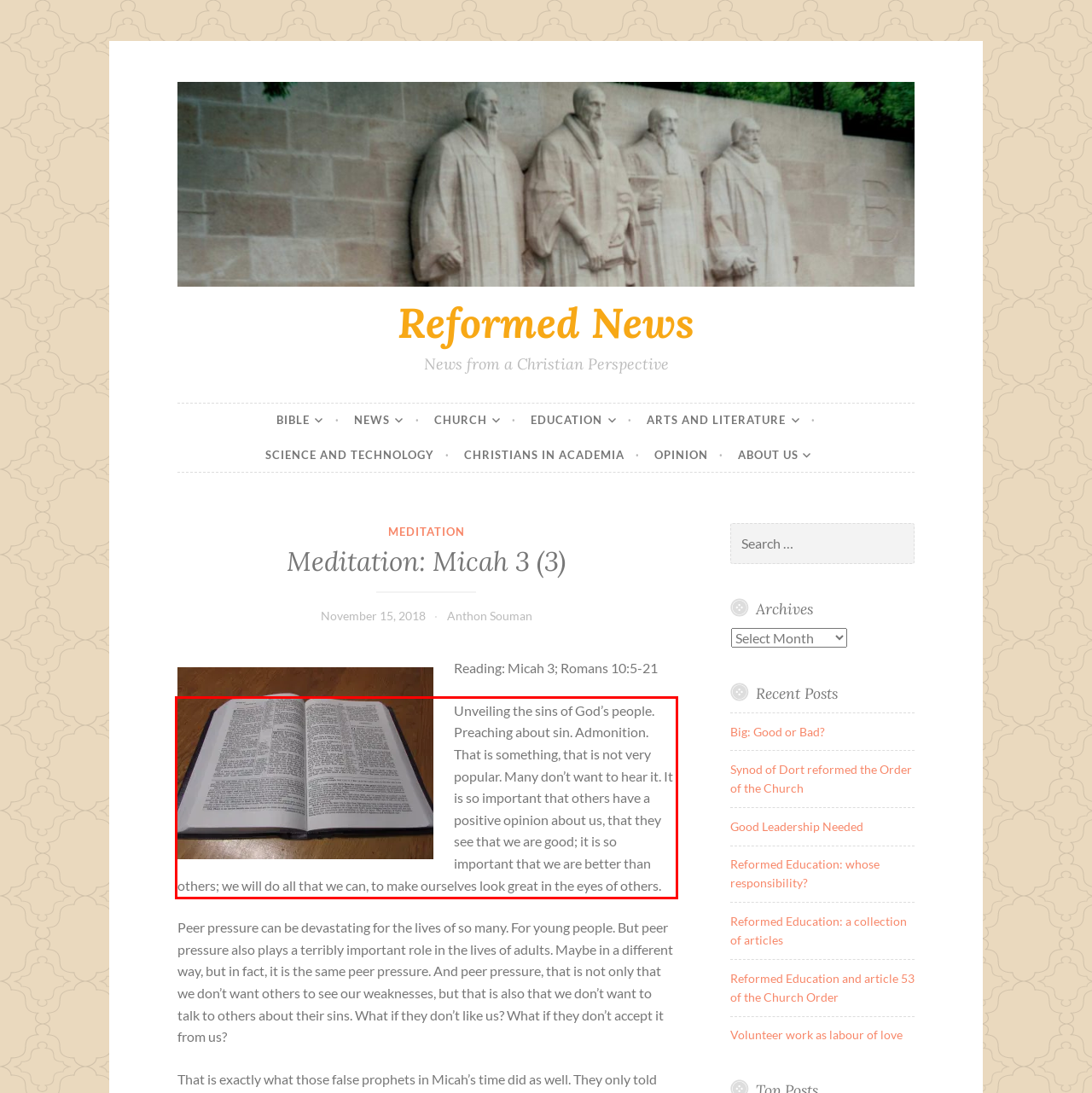You are provided with a screenshot of a webpage that includes a UI element enclosed in a red rectangle. Extract the text content inside this red rectangle.

Unveiling the sins of God’s people. Preaching about sin. Admonition. That is something, that is not very popular. Many don’t want to hear it. It is so important that others have a positive opinion about us, that they see that we are good; it is so important that we are better than others; we will do all that we can, to make ourselves look great in the eyes of others.